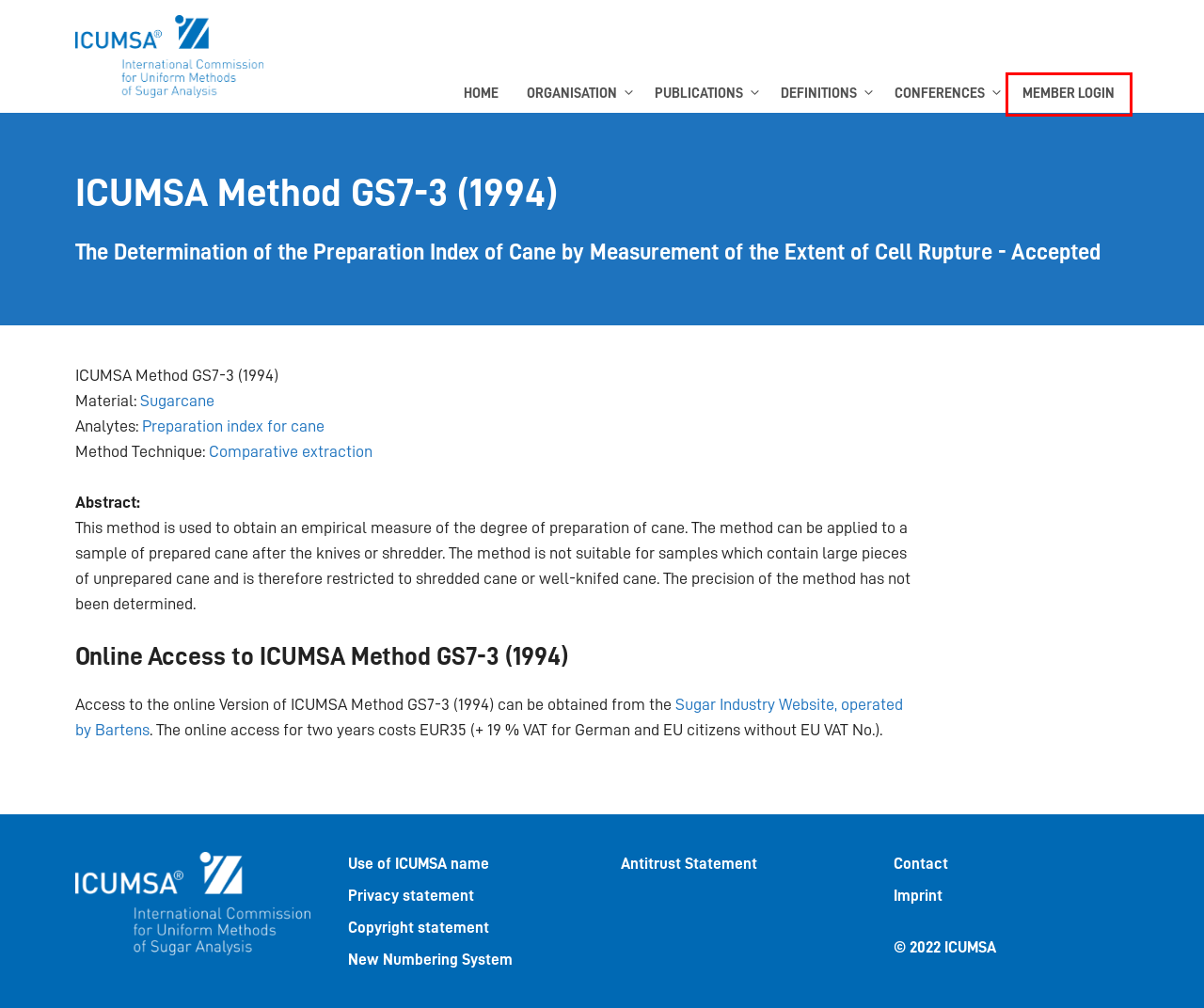Given a webpage screenshot featuring a red rectangle around a UI element, please determine the best description for the new webpage that appears after the element within the bounding box is clicked. The options are:
A. Log In ‹ ICUMSA — WordPress
B. Sugarcane Archives - ICUMSA
C. Privacy statement - ICUMSA
D. Copyright statement - ICUMSA
E. Definitions - ICUMSA
F. Determination of Preparation Index of Cane by Measurement of the Extent of Cell Rupture - Accepted
G. Antitrust Statement - ICUMSA
H. Preparation index for cane Archives - ICUMSA

A